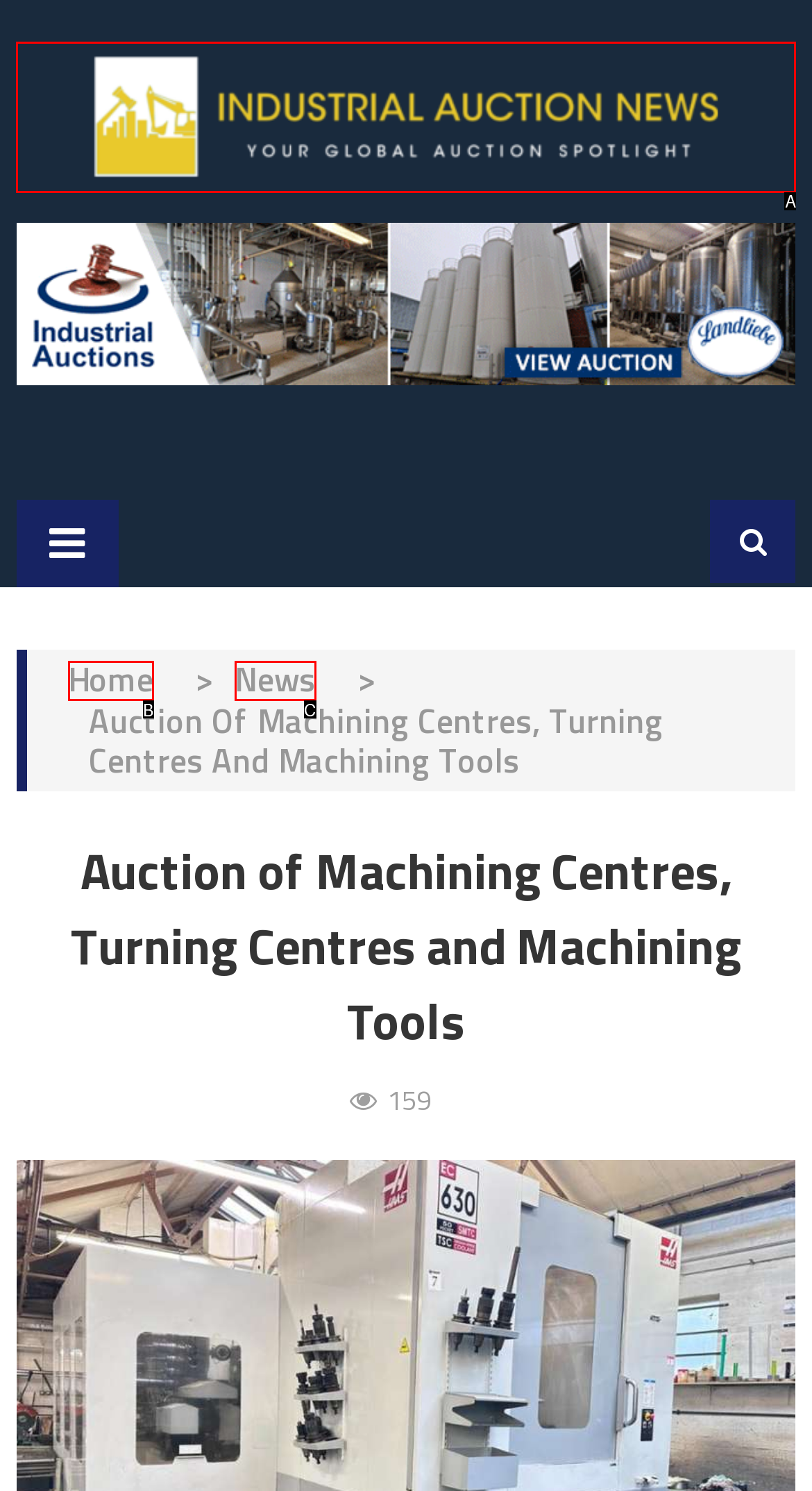Identify the HTML element that corresponds to the description: News
Provide the letter of the matching option from the given choices directly.

C